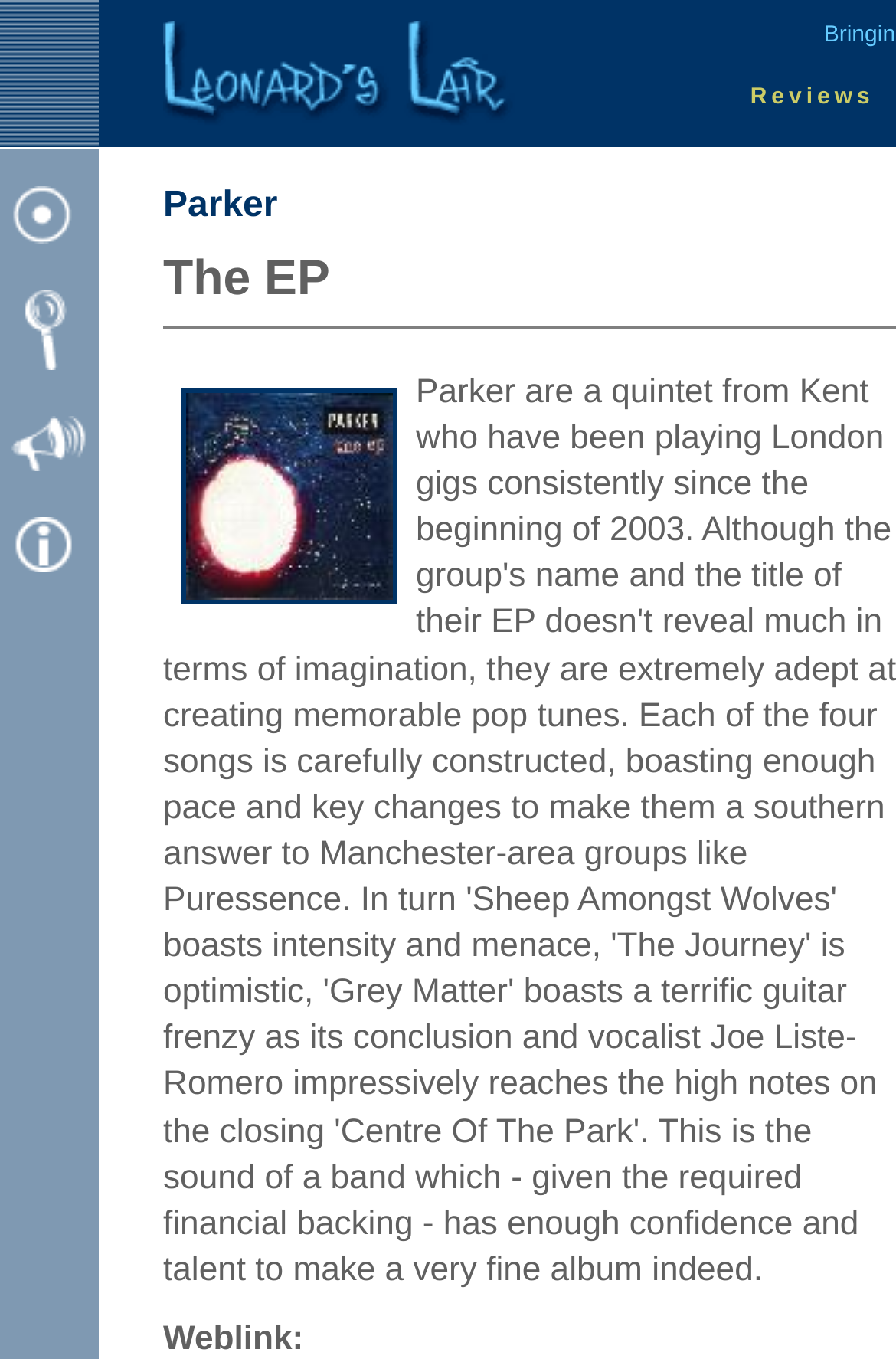Detail the various sections and features of the webpage.

The webpage is a music review website called Leonard's Lair, which provides weekly updated music reviews. At the top, there is a header section with three columns. The first column contains an image with the text "Album Reviews", the second column has an image with the website's name "Leonard's Lair Music Reviews", and the third column has a link with the website's tagline "Leonard's Lair - Bringing you weekly updated music reviews" accompanied by an image.

Below the header, there are several categories of music reviews, including "Music Reviews", "Album Reviews", and "Alternative Reviews", each represented by an image. These categories are arranged in a table format with multiple rows.

The main content of the webpage is a table with multiple rows, each containing a link to a specific music review. The links are accompanied by images, and the table rows are stacked vertically. The reviews are categorized into different sections, including "CD Reviews", "Reviews of Music", and "Album Reviews", each with its own set of links and images.

There are a total of 5 images of "Album Reviews" scattered throughout the webpage, with different positions and sizes. Additionally, there are several other images and links on the page, but they do not have descriptive text. Overall, the webpage has a simple and organized layout, with a focus on providing easy access to various music reviews.